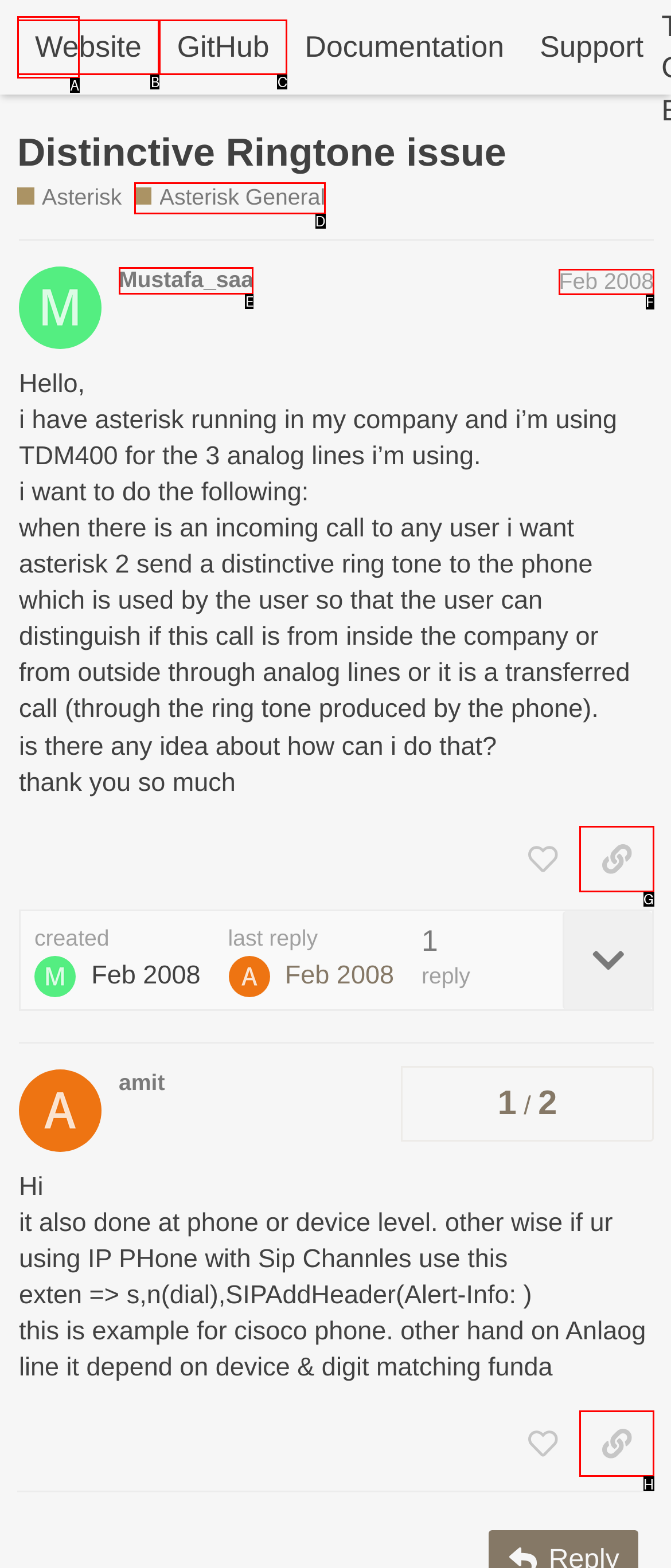Which lettered UI element aligns with this description: Asterisk General
Provide your answer using the letter from the available choices.

D